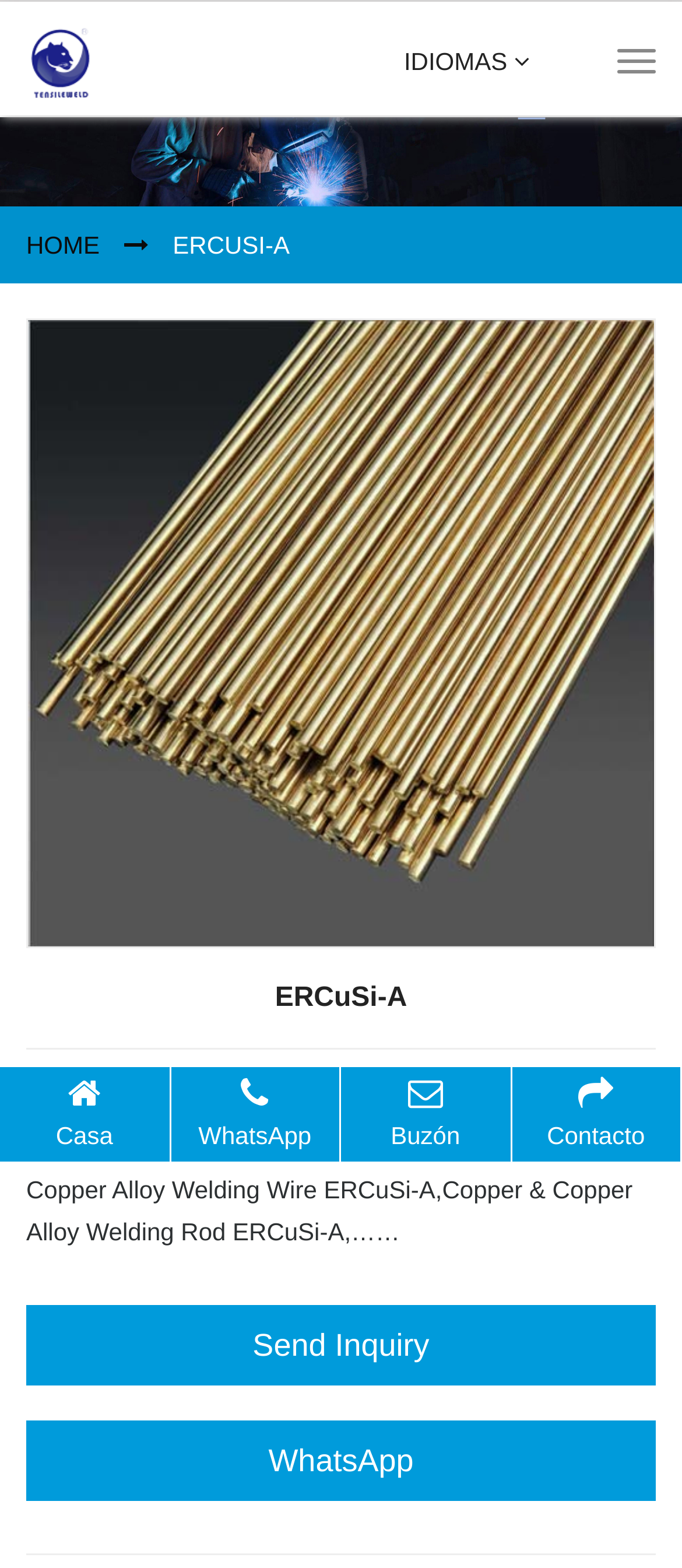Identify the bounding box coordinates of the element that should be clicked to fulfill this task: "View related content". The coordinates should be provided as four float numbers between 0 and 1, i.e., [left, top, right, bottom].

None